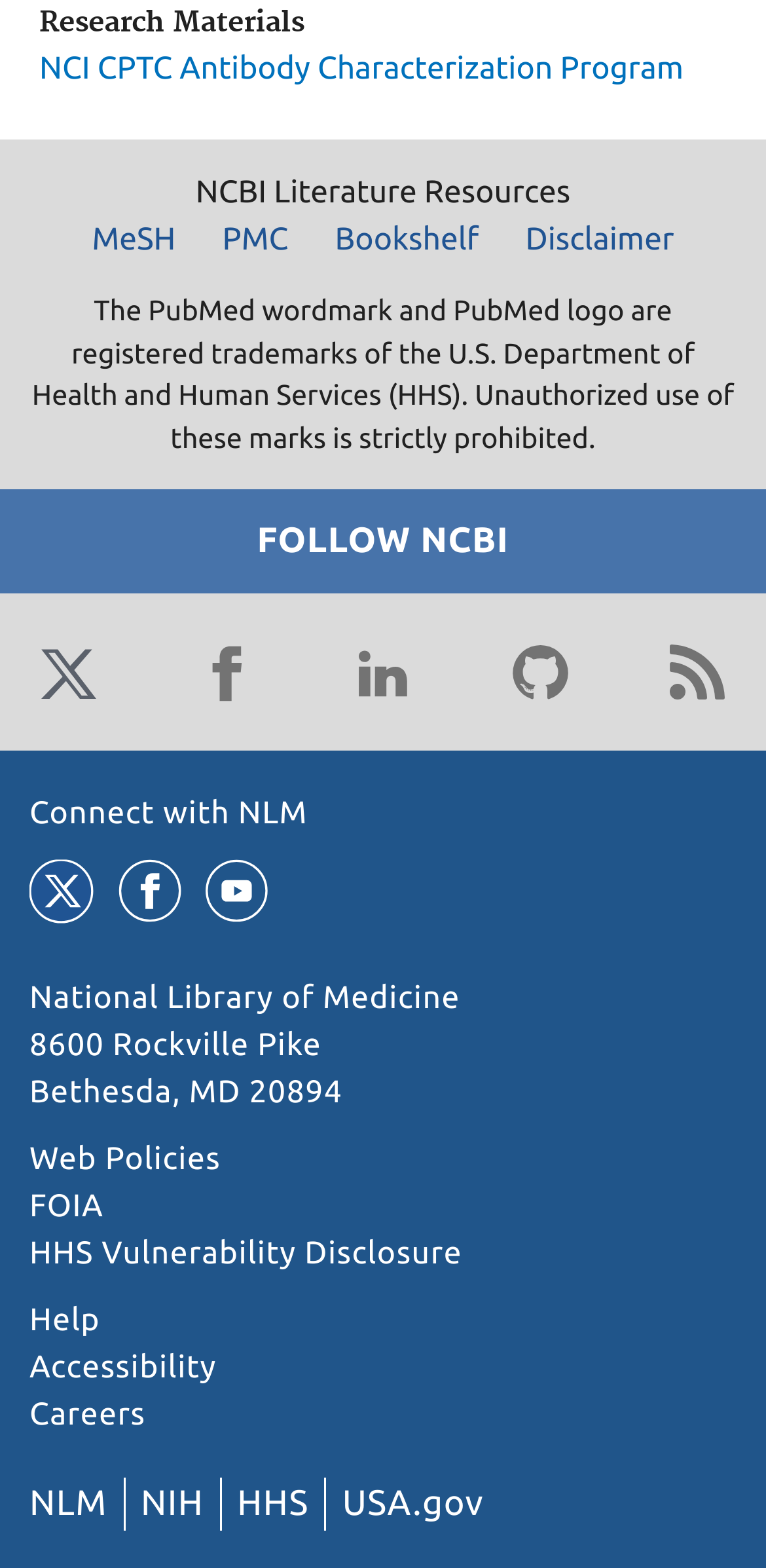Using the element description NCI CPTC Antibody Characterization Program, predict the bounding box coordinates for the UI element. Provide the coordinates in (top-left x, top-left y, bottom-right x, bottom-right y) format with values ranging from 0 to 1.

[0.051, 0.032, 0.892, 0.055]